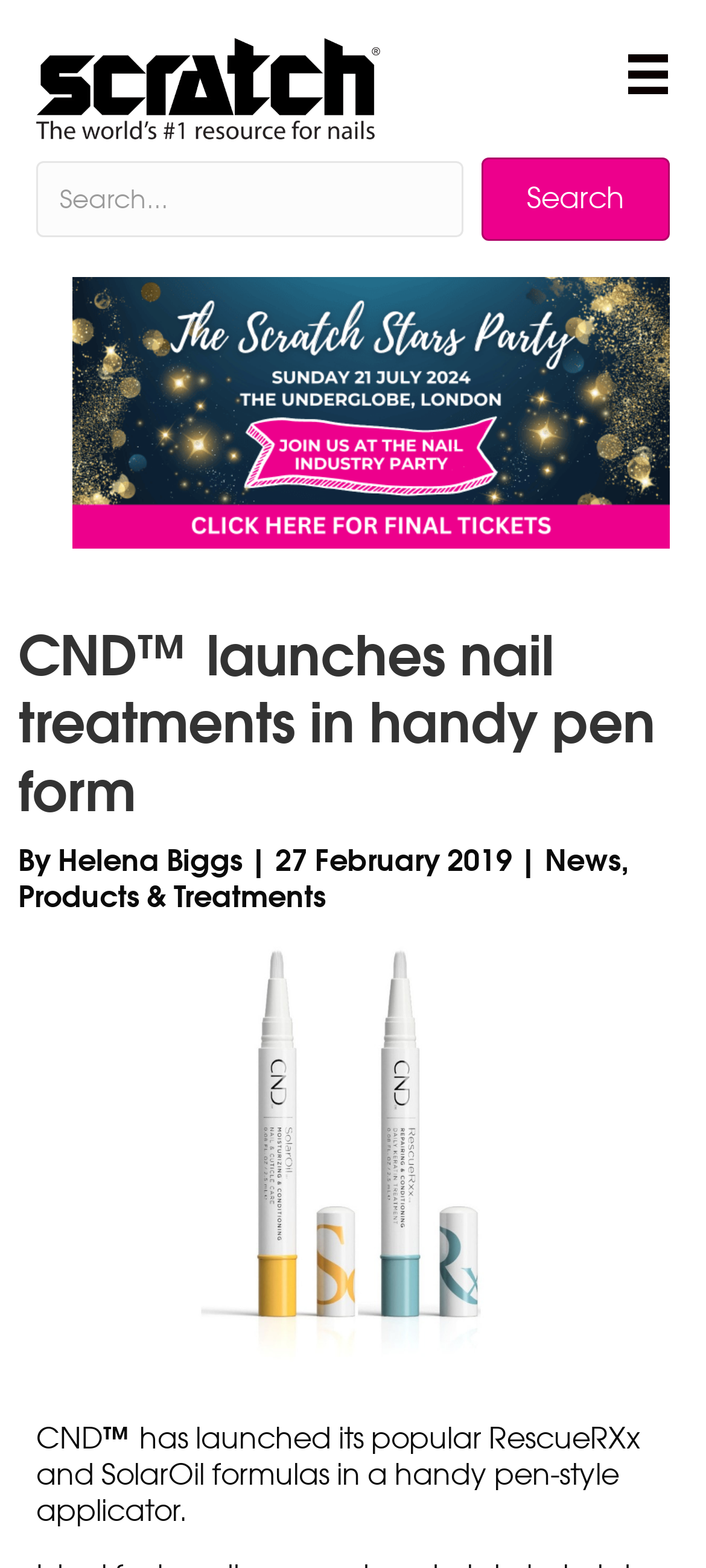Provide your answer to the question using just one word or phrase: Who wrote the article?

Helena Biggs